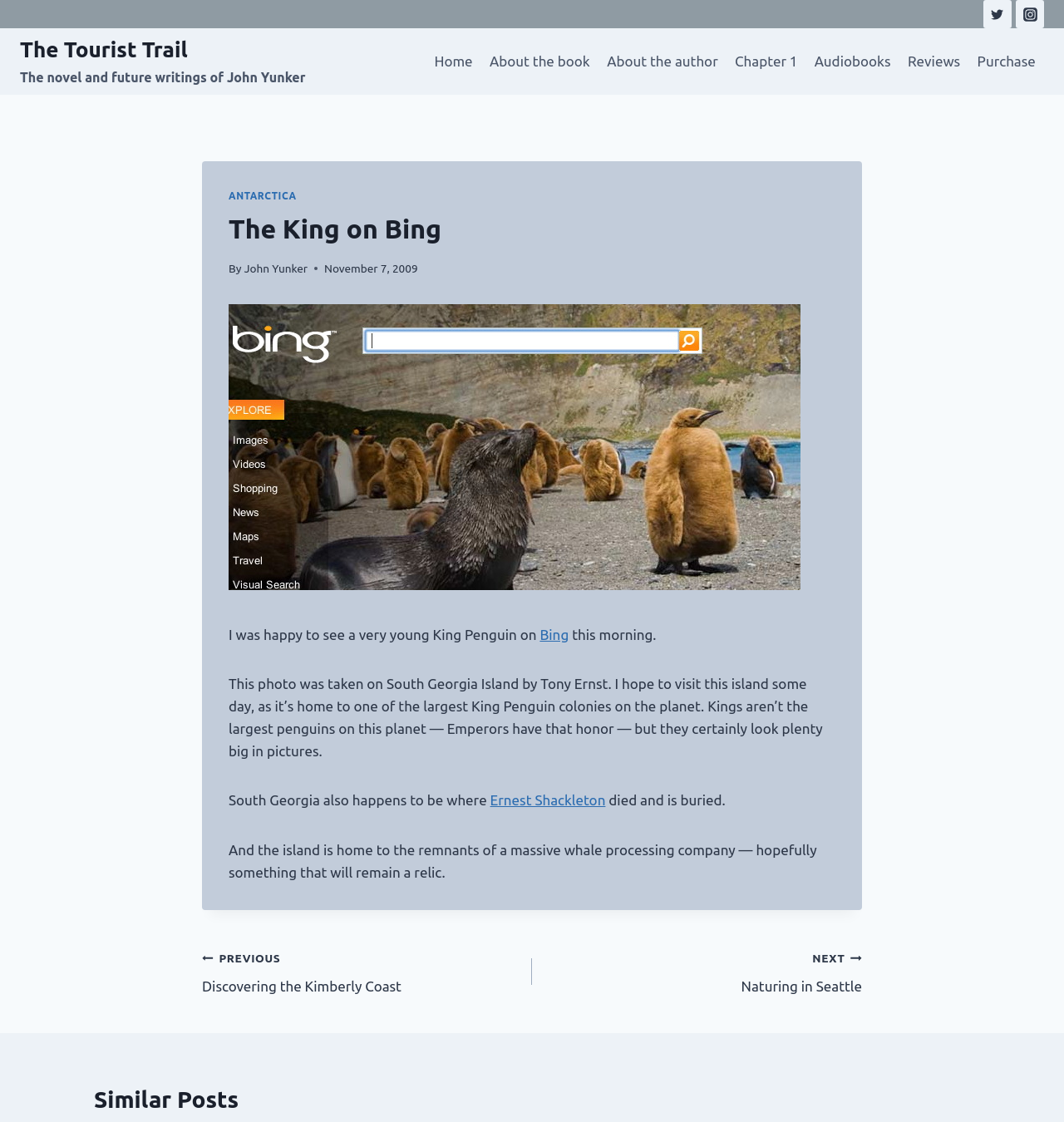What is the title of the article?
Based on the visual details in the image, please answer the question thoroughly.

I found the title of the article by looking at the heading element within the article section, which is 'The King on Bing'.